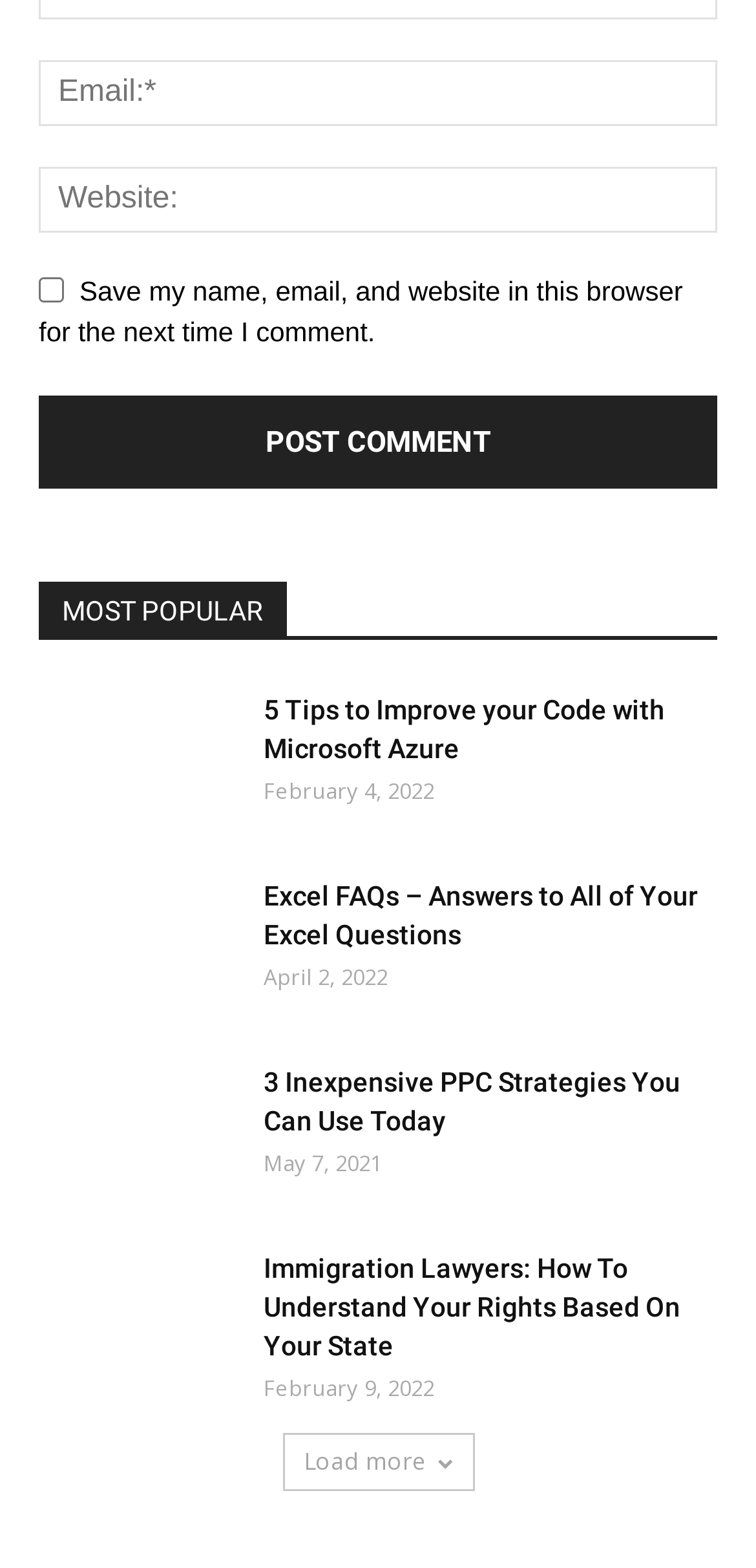Please give a concise answer to this question using a single word or phrase: 
What is the purpose of the checkbox?

Save my name, email, and website